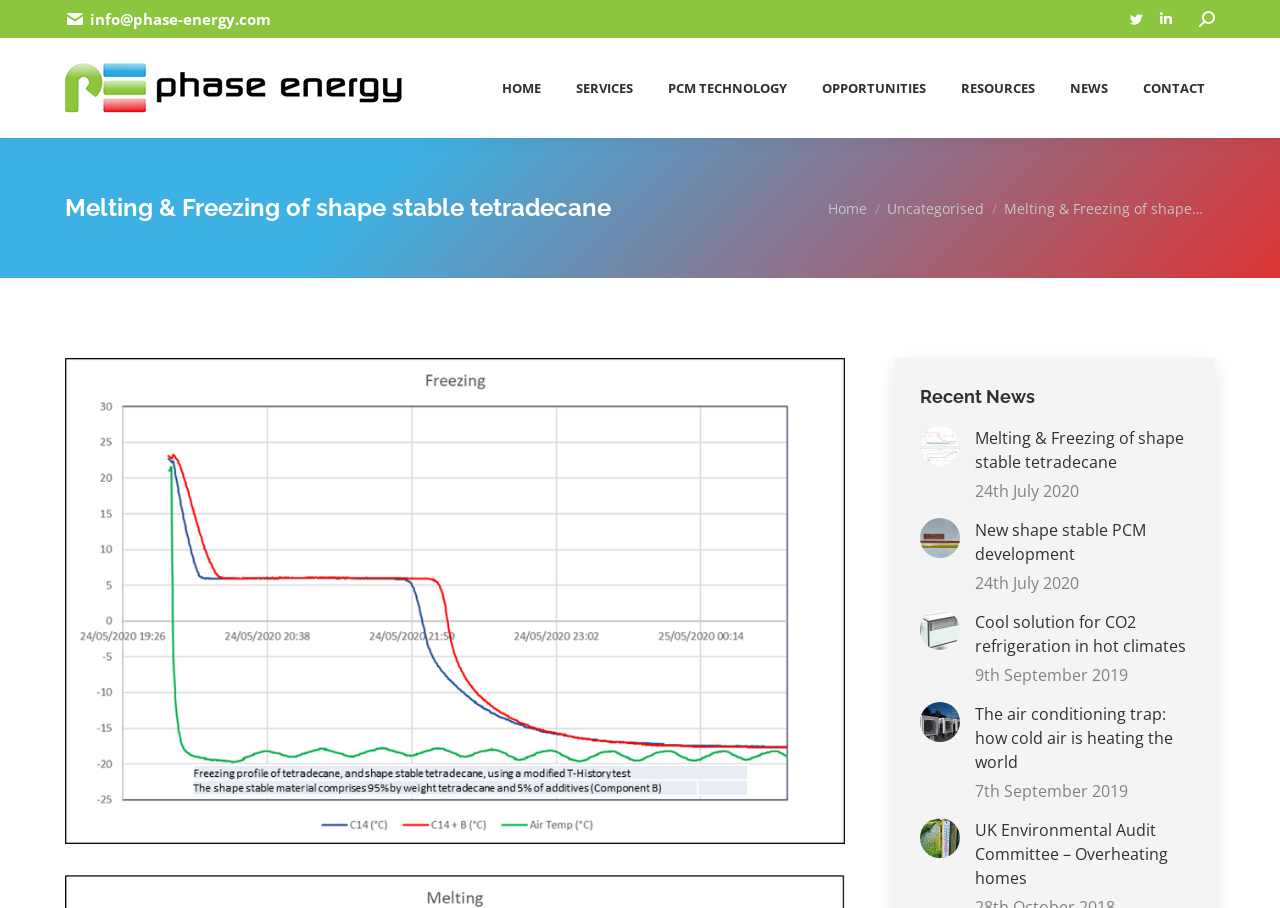What is the date of the latest news article?
Examine the webpage screenshot and provide an in-depth answer to the question.

I found the date of the latest news article by looking at the dates next to the titles, which are located in the middle of the webpage. The latest date is 24th July 2020, which is associated with the article 'Melting & Freezing of shape stable tetradecane'.